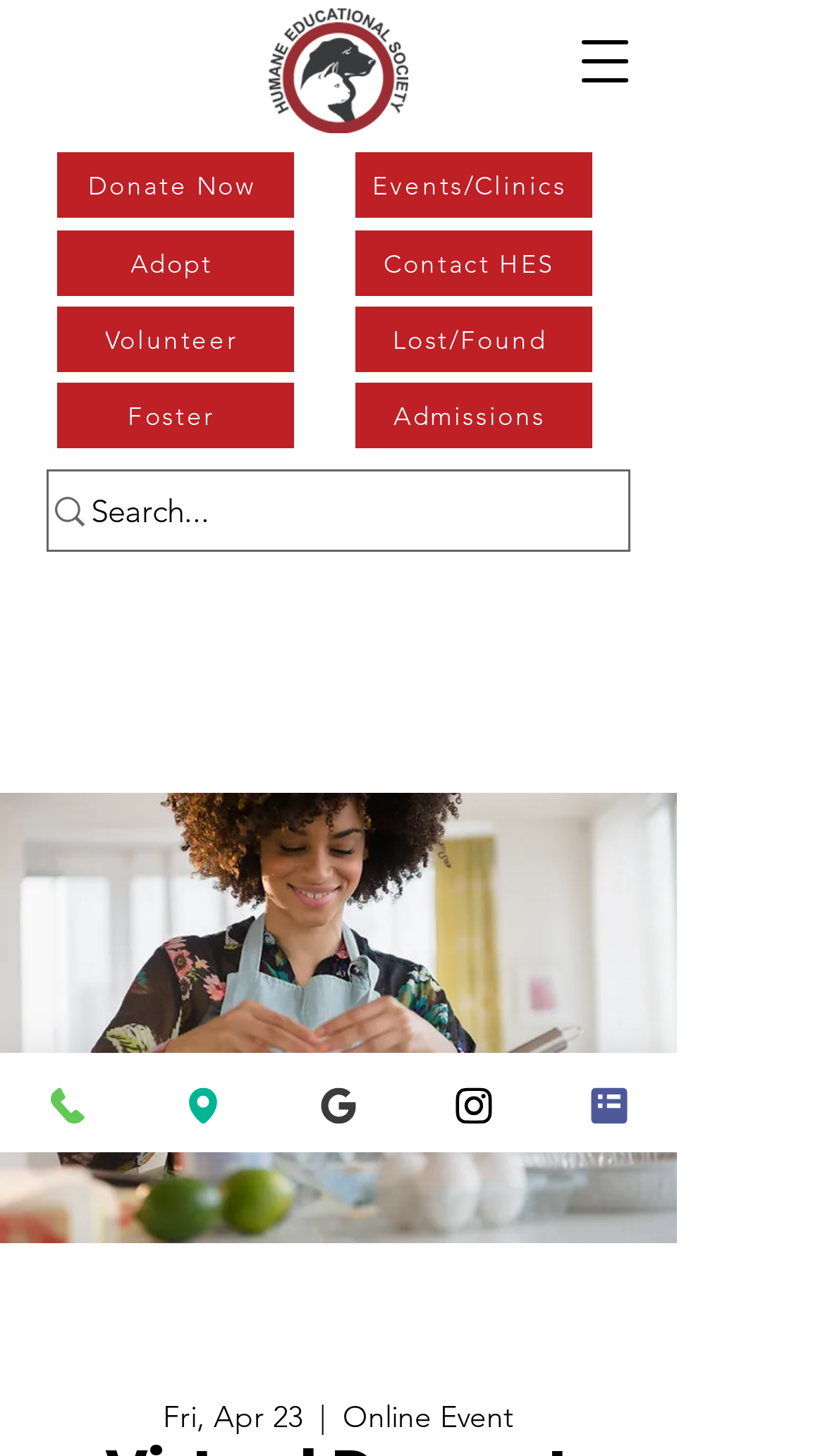Can you provide the bounding box coordinates for the element that should be clicked to implement the instruction: "Search for something"?

[0.11, 0.324, 0.664, 0.378]